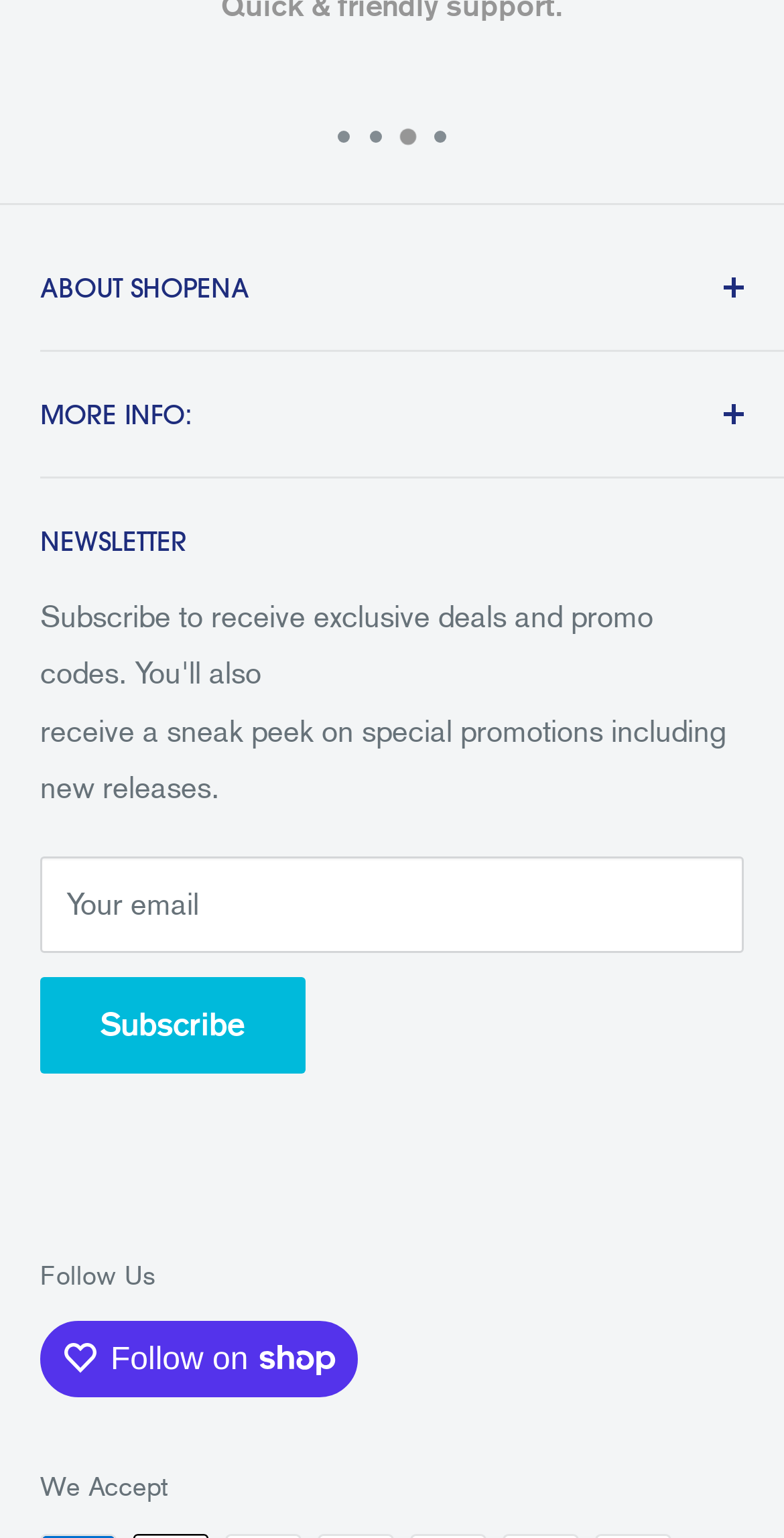How many social media platforms are mentioned?
Refer to the image and respond with a one-word or short-phrase answer.

1